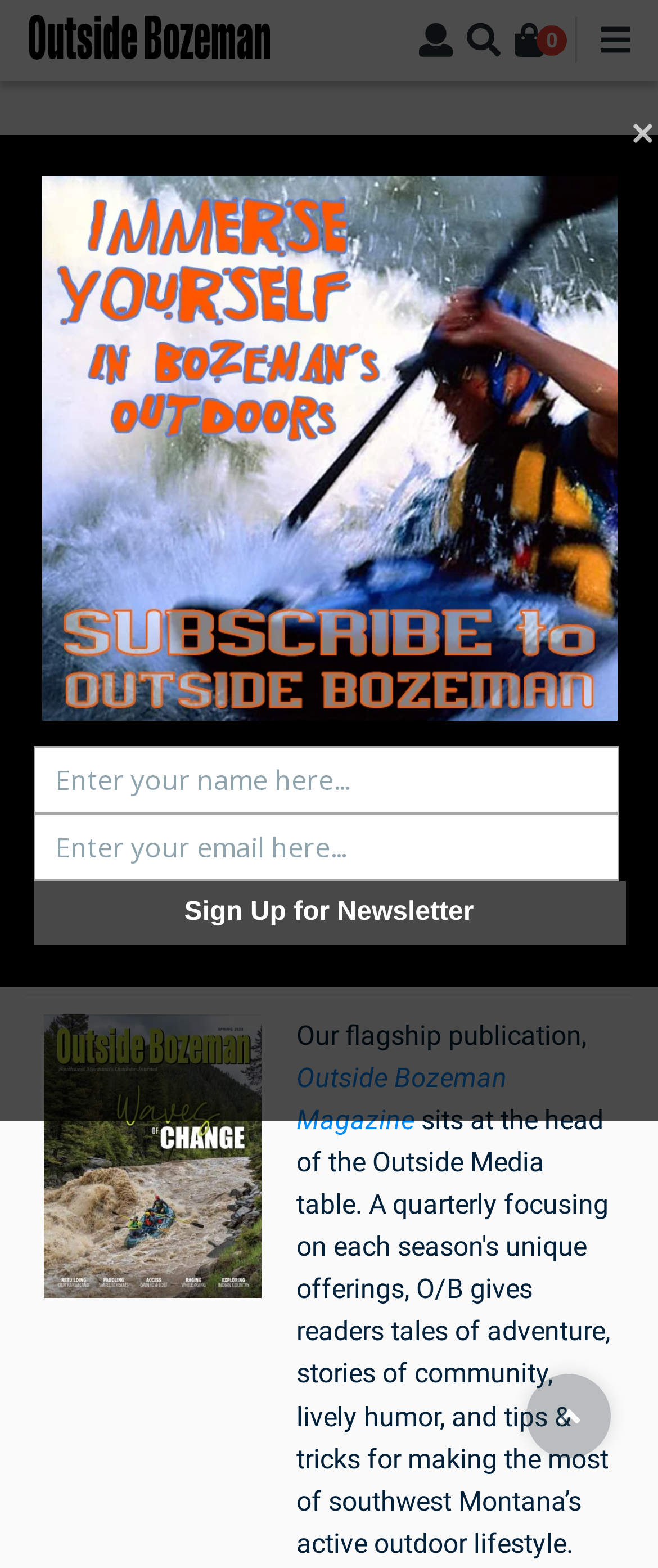What is the purpose of the dialog at the bottom of the webpage?
Refer to the image and provide a one-word or short phrase answer.

Sign Up for Newsletter